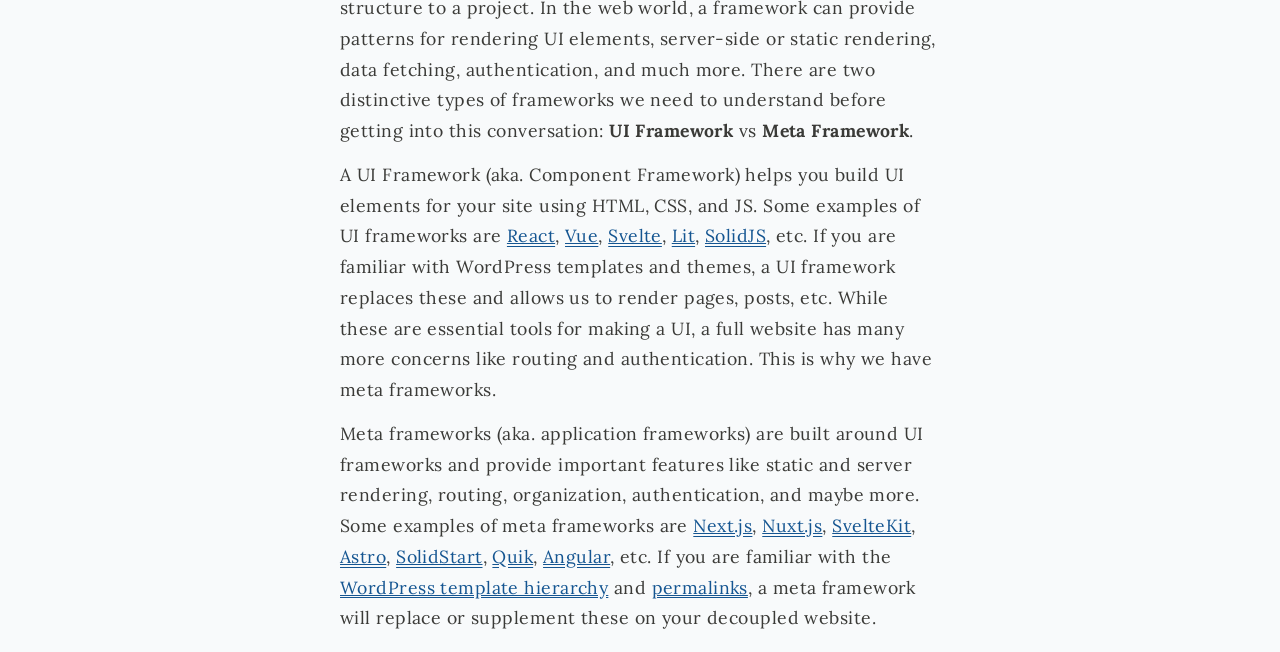What are some examples of meta frameworks?
Please provide a single word or phrase as your answer based on the screenshot.

Next.js, Nuxt.js, SvelteKit, etc.